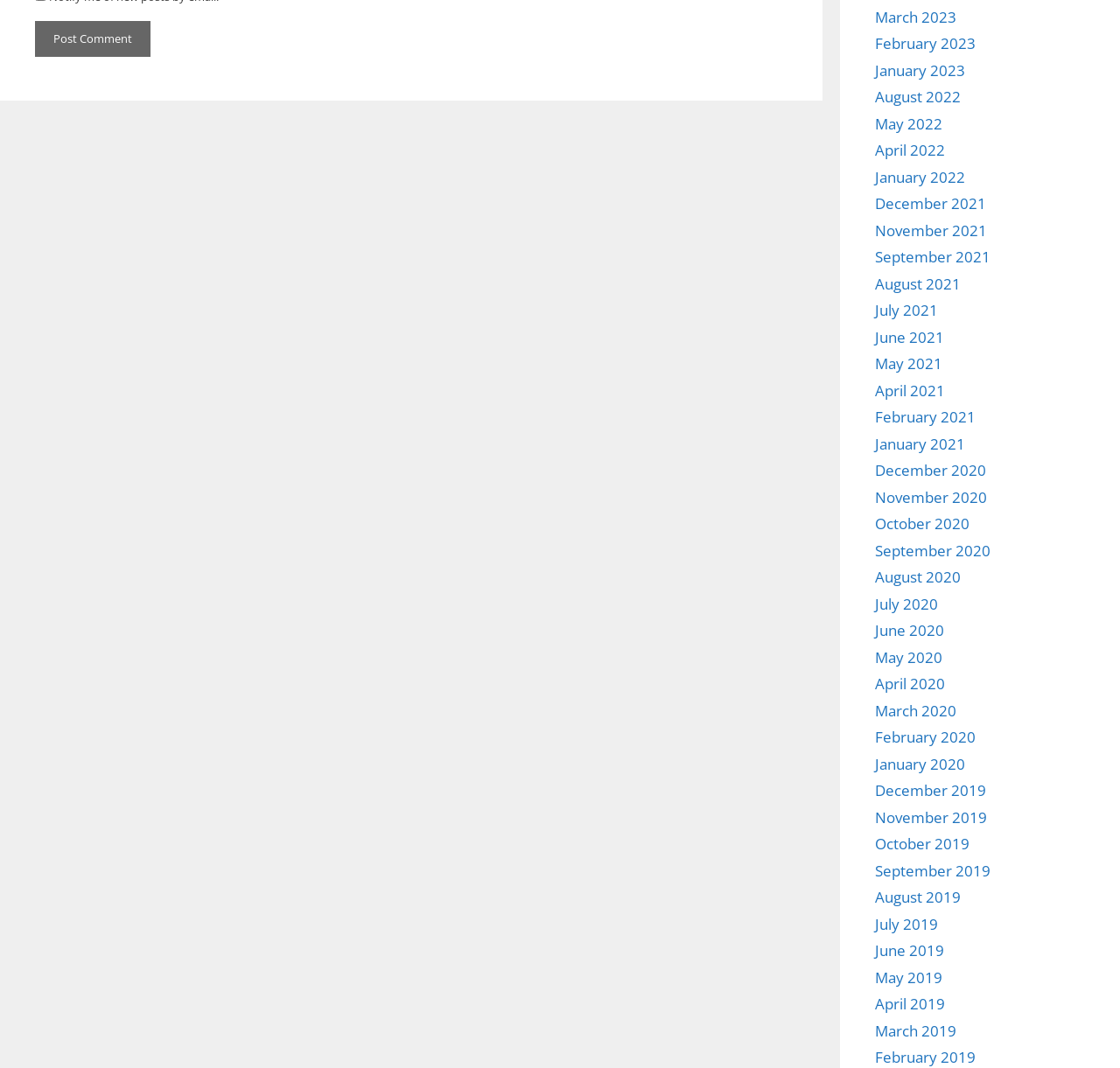Please examine the image and answer the question with a detailed explanation:
What is the position of the 'March 2023' link?

By analyzing the bounding box coordinates of the 'March 2023' link, I found that it is located at the top-right section of the webpage, with coordinates [0.781, 0.006, 0.854, 0.025].